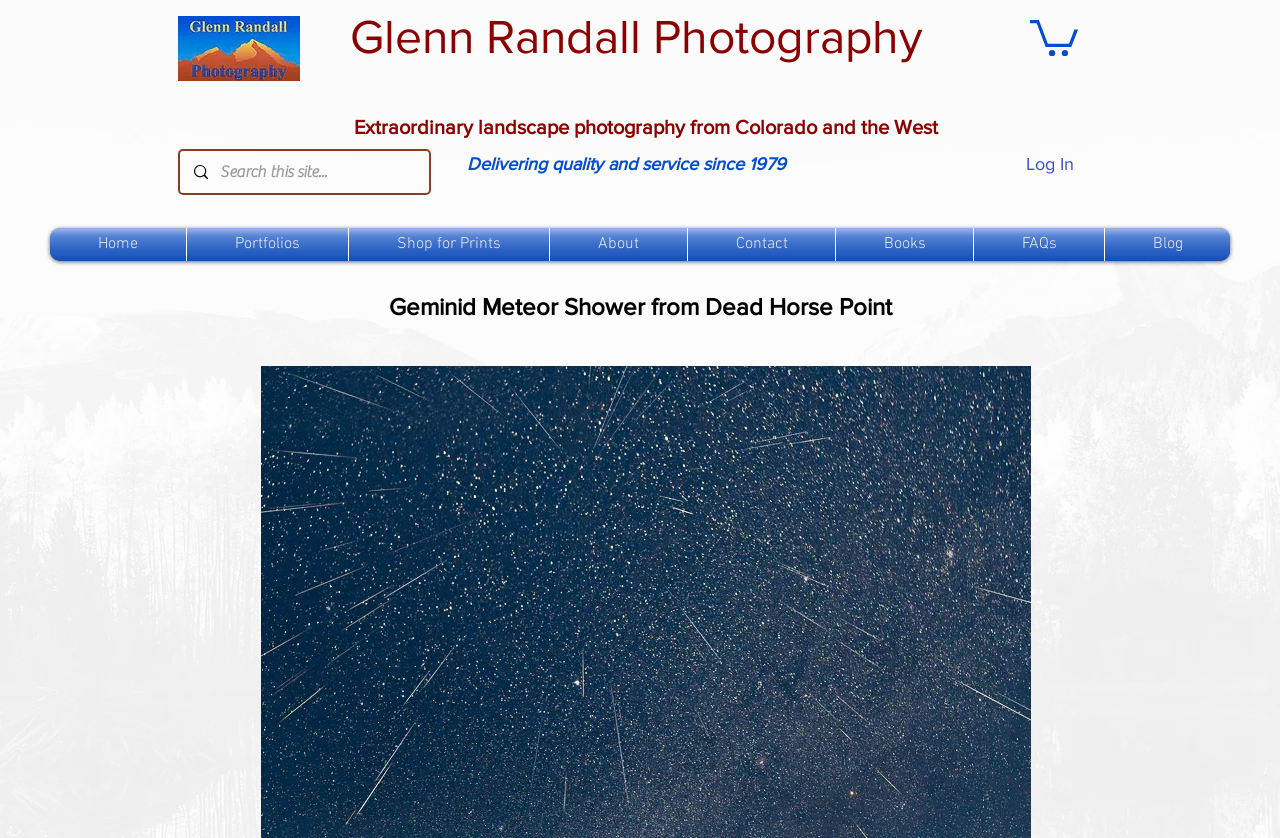Highlight the bounding box coordinates of the element that should be clicked to carry out the following instruction: "Go to Home". The coordinates must be given as four float numbers ranging from 0 to 1, i.e., [left, top, right, bottom].

[0.039, 0.272, 0.145, 0.312]